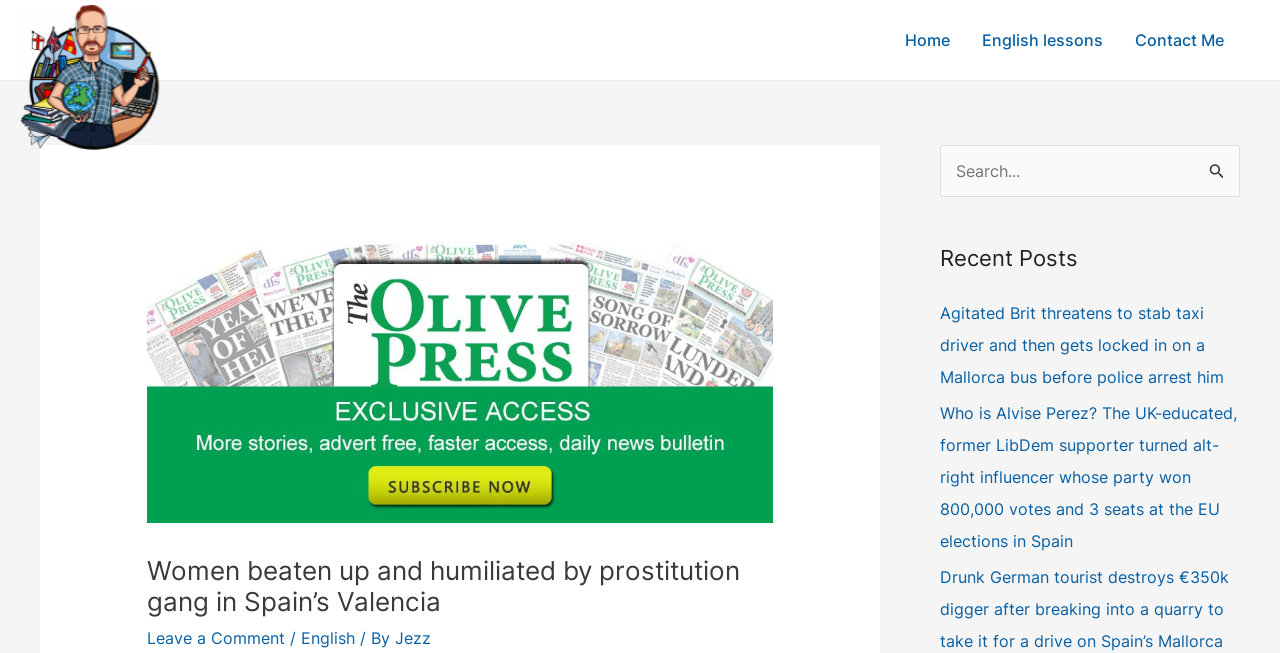Specify the bounding box coordinates for the region that must be clicked to perform the given instruction: "Enter contact name in the 'Contact Name' field".

None